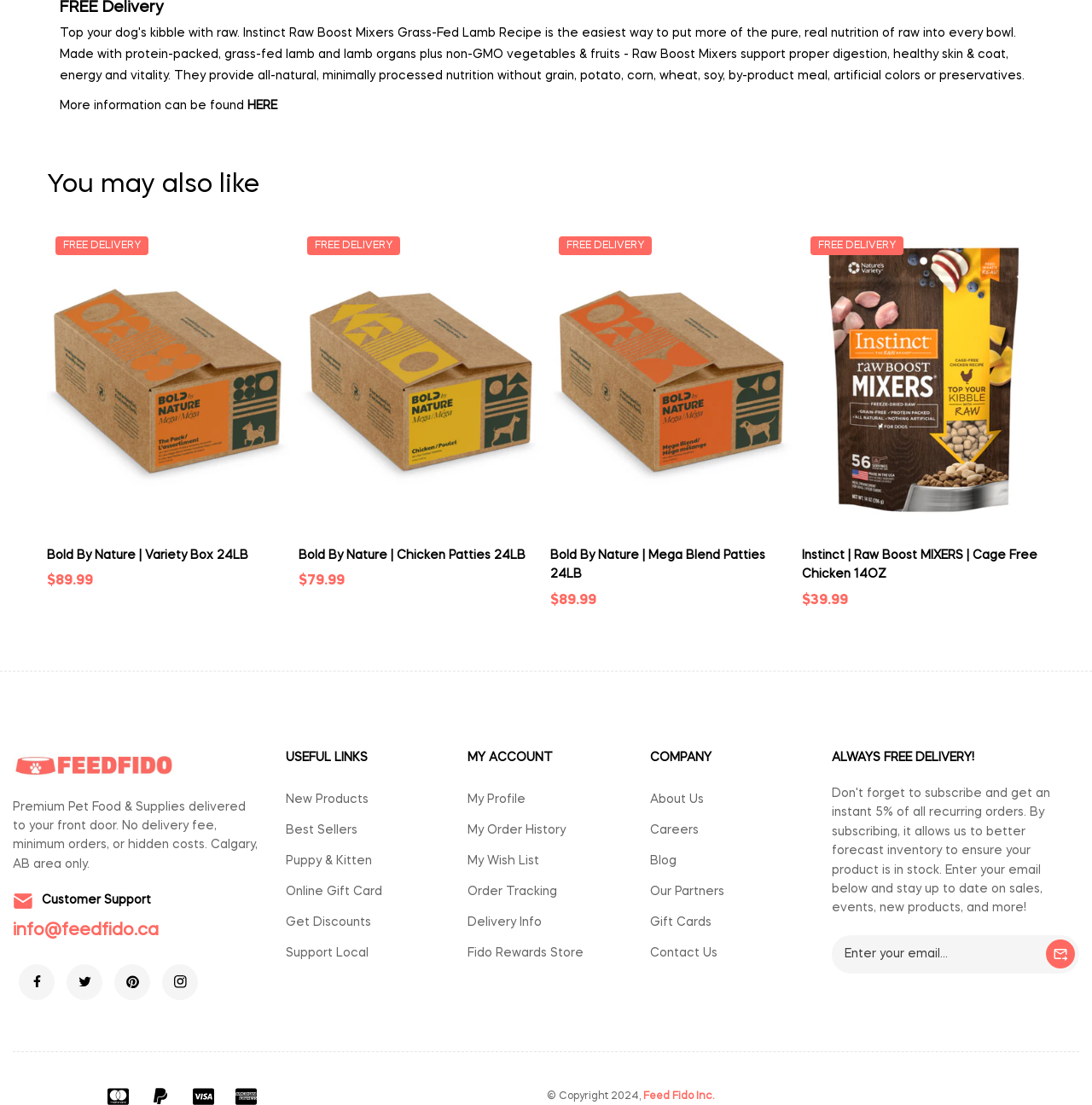Extract the bounding box for the UI element that matches this description: "Puppy & Kitten".

[0.262, 0.774, 0.341, 0.785]